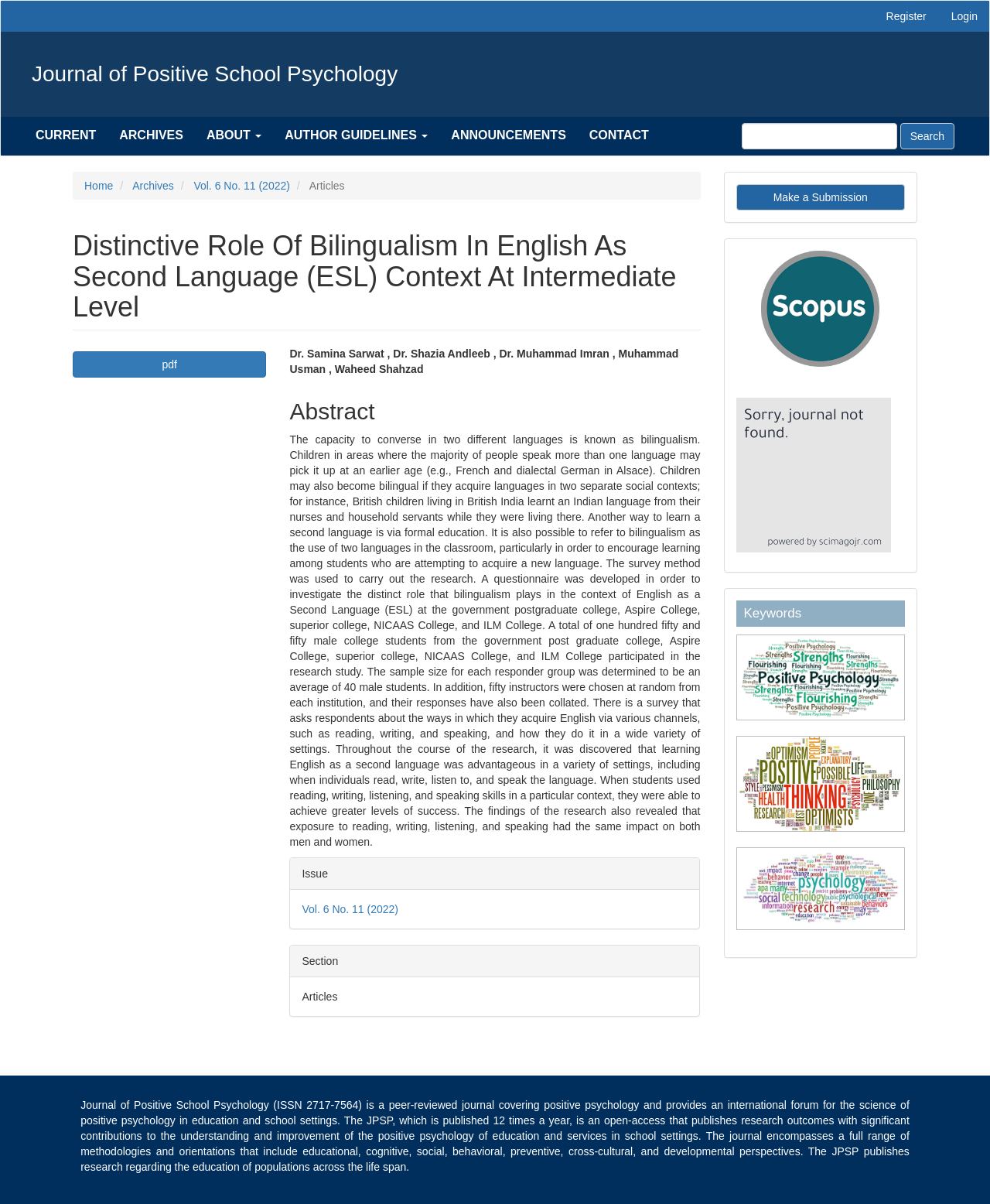Respond to the question below with a single word or phrase: What is the purpose of the 'Make a Submission' link?

To submit an article